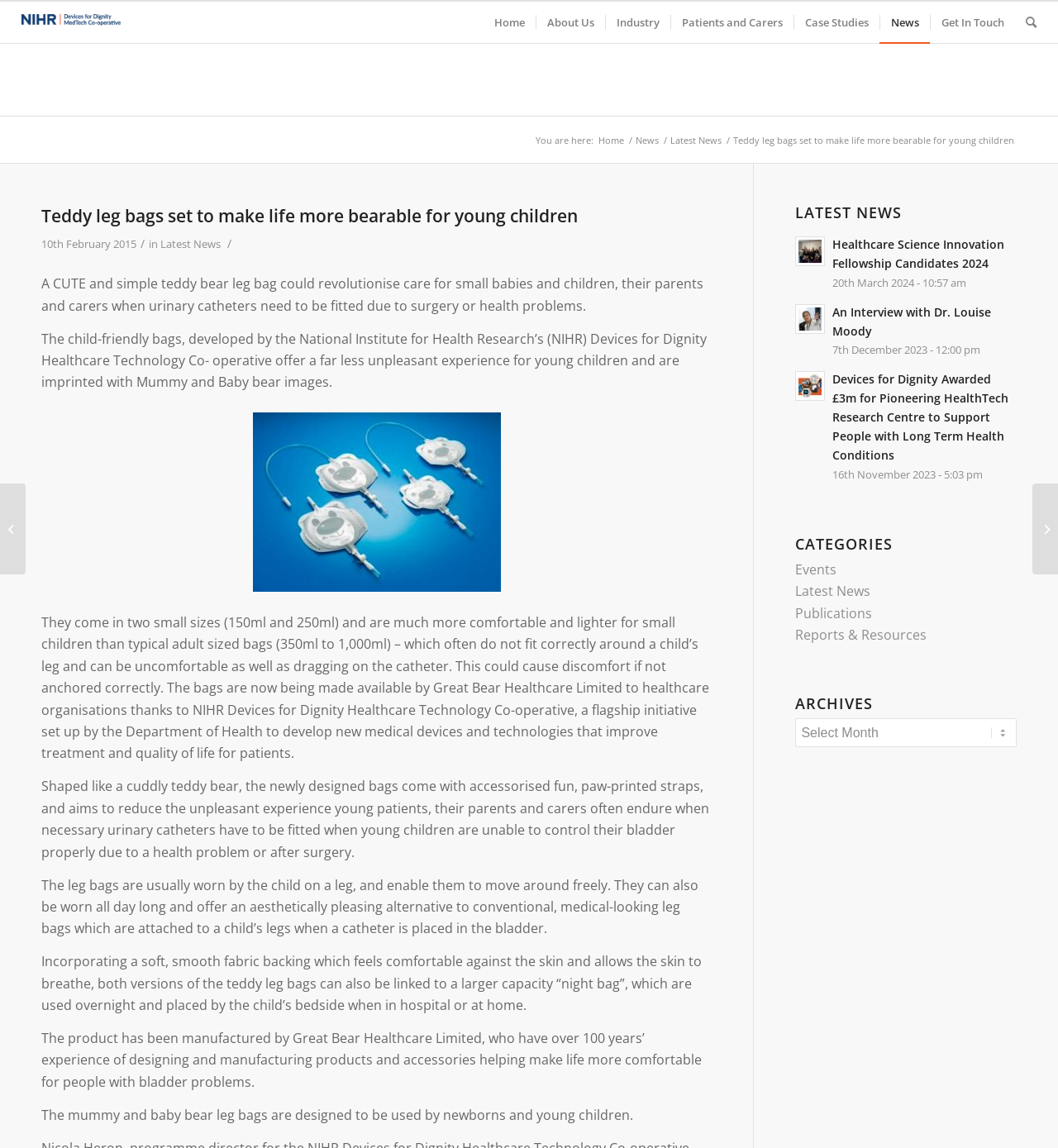Identify the bounding box coordinates for the element you need to click to achieve the following task: "Go to the Industry page". The coordinates must be four float values ranging from 0 to 1, formatted as [left, top, right, bottom].

[0.572, 0.001, 0.634, 0.037]